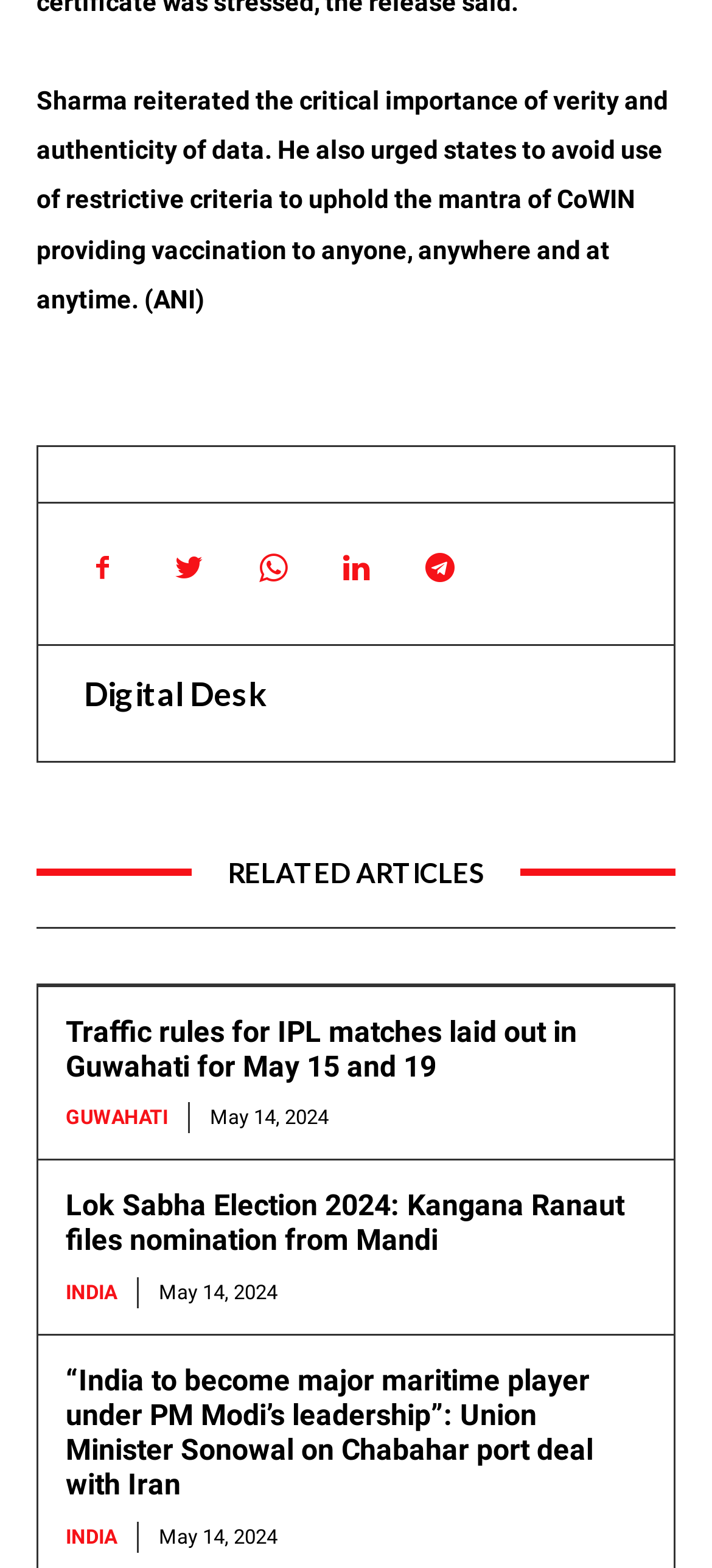Please identify the bounding box coordinates of the element that needs to be clicked to execute the following command: "Read the article about Traffic rules for IPL matches". Provide the bounding box using four float numbers between 0 and 1, formatted as [left, top, right, bottom].

[0.092, 0.647, 0.81, 0.691]